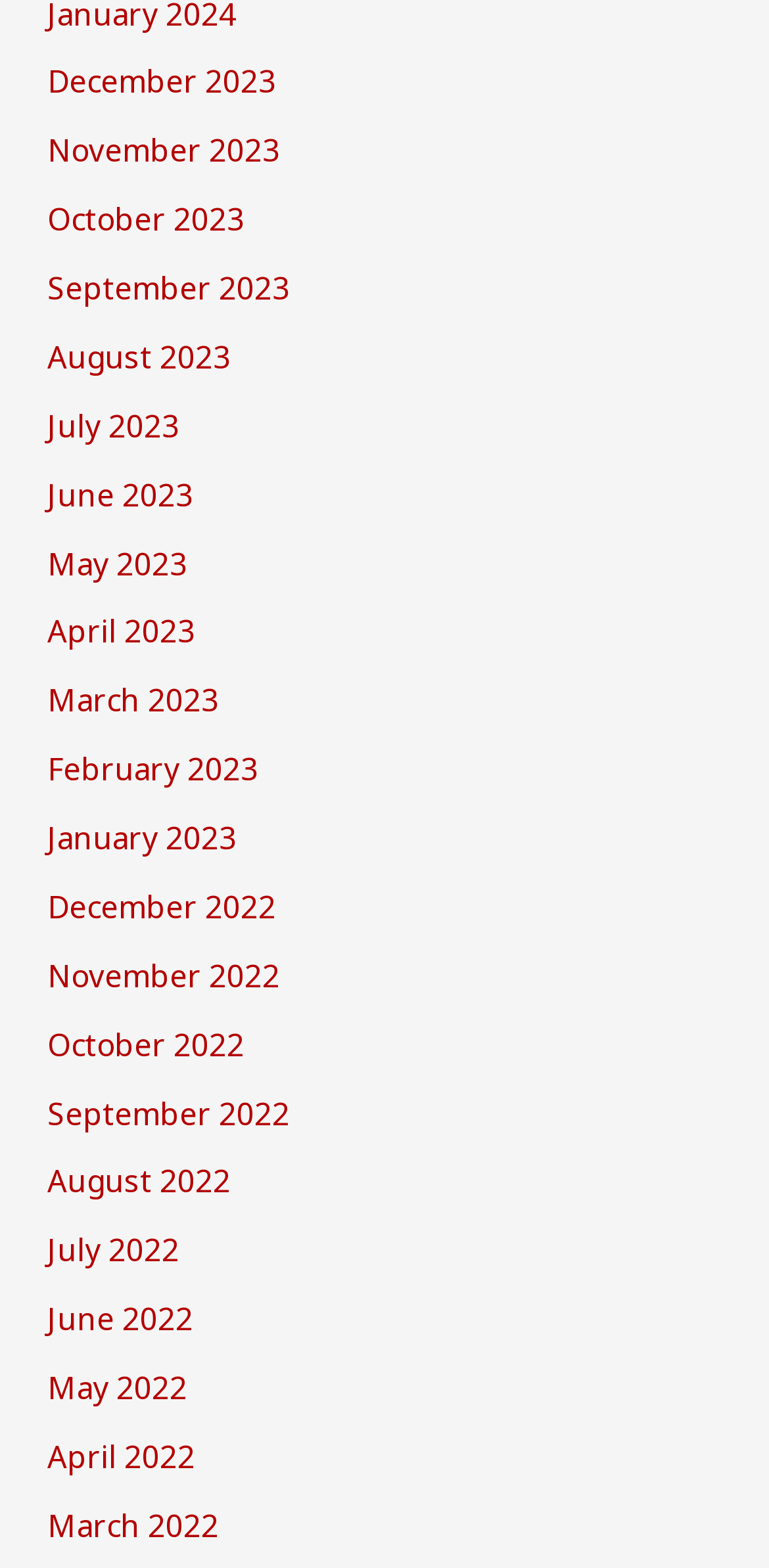Find the bounding box coordinates of the element to click in order to complete the given instruction: "View March 2022."

[0.061, 0.959, 0.284, 0.986]